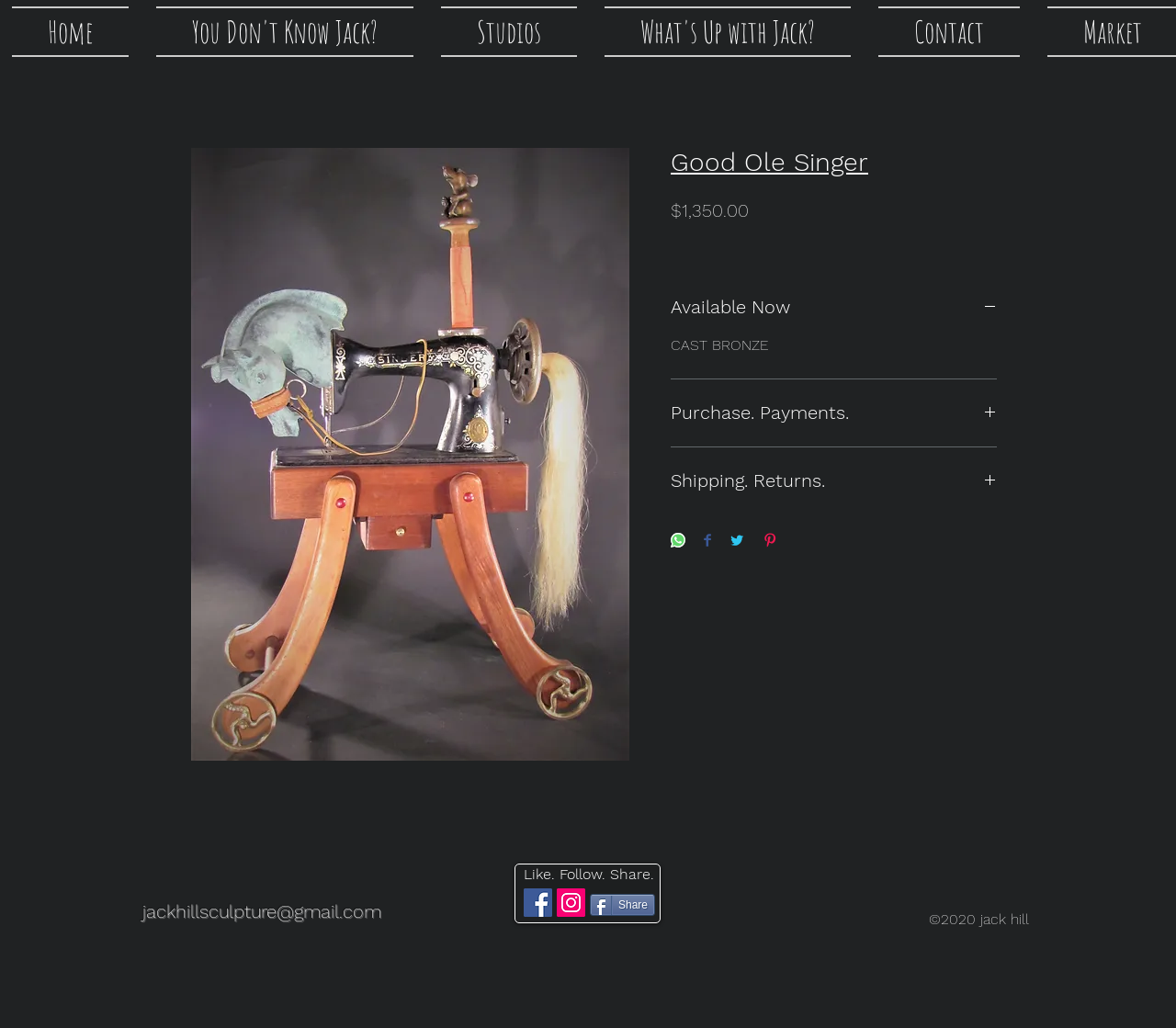Based on the element description, predict the bounding box coordinates (top-left x, top-left y, bottom-right x, bottom-right y) for the UI element in the screenshot: You Don't Know Jack?

[0.121, 0.006, 0.363, 0.055]